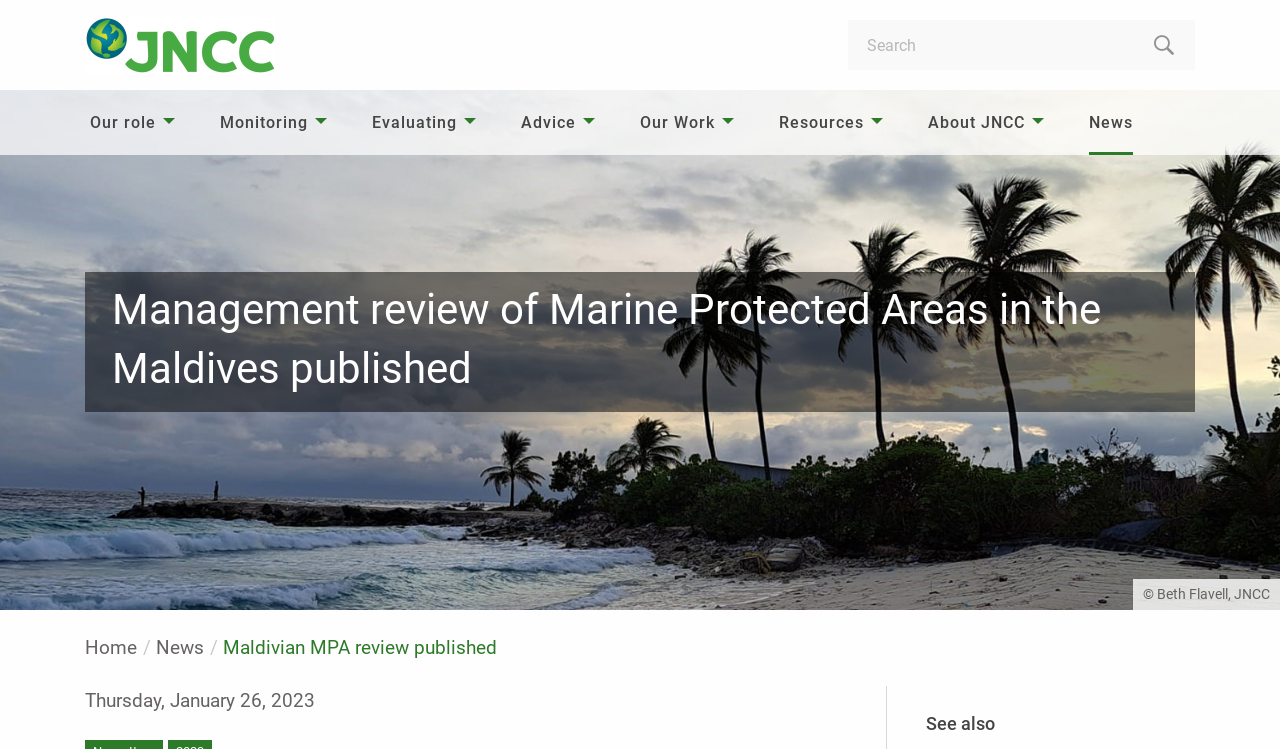What is the organization's name?
Using the image as a reference, answer the question with a short word or phrase.

JNCC